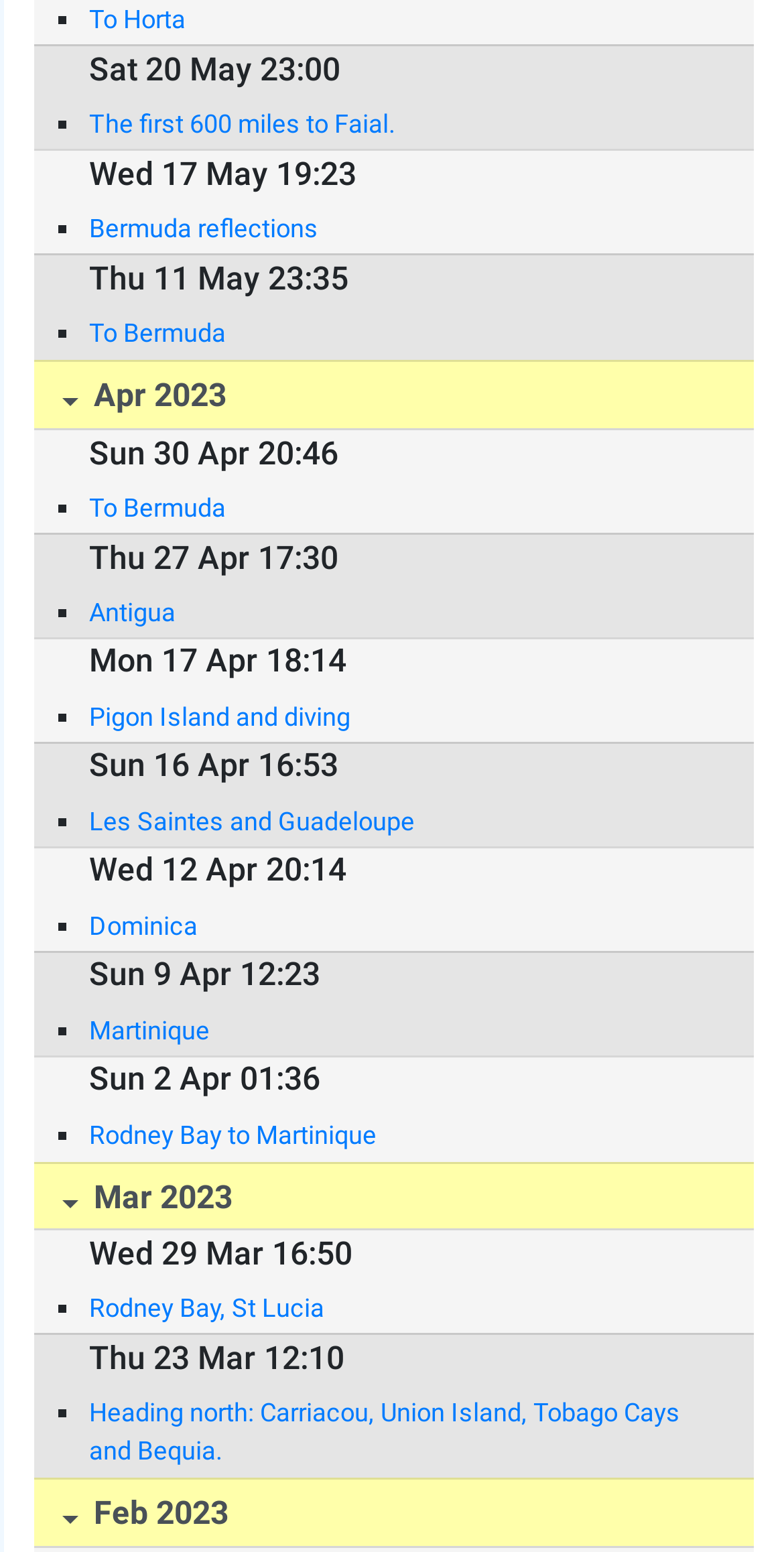How many links are there in the webpage?
Using the image as a reference, answer the question with a short word or phrase.

15